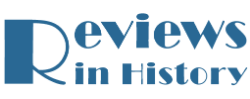What is emphasized in the logo design?
Look at the image and answer the question with a single word or phrase.

Historical analysis